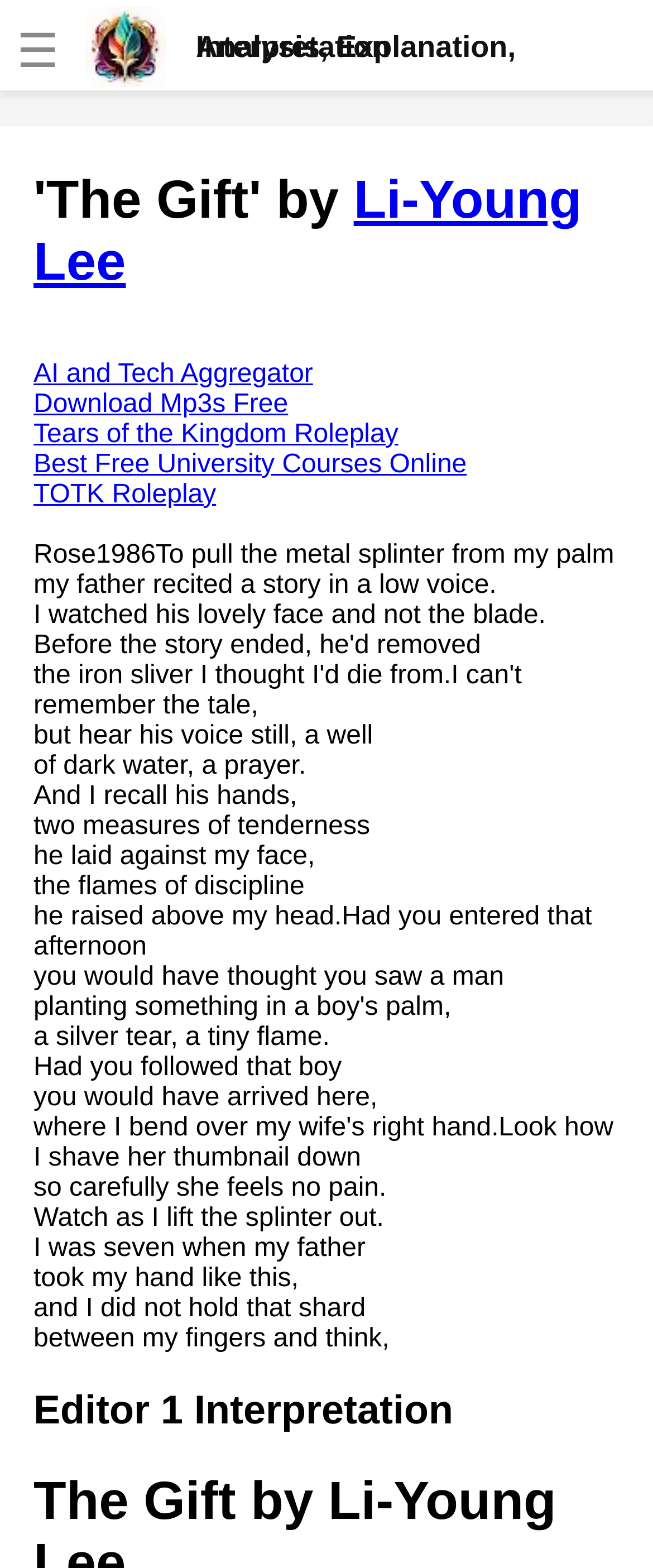Please find and report the bounding box coordinates of the element to click in order to perform the following action: "Click on the 'Li-Young Lee' link". The coordinates should be expressed as four float numbers between 0 and 1, in the format [left, top, right, bottom].

[0.051, 0.108, 0.891, 0.186]